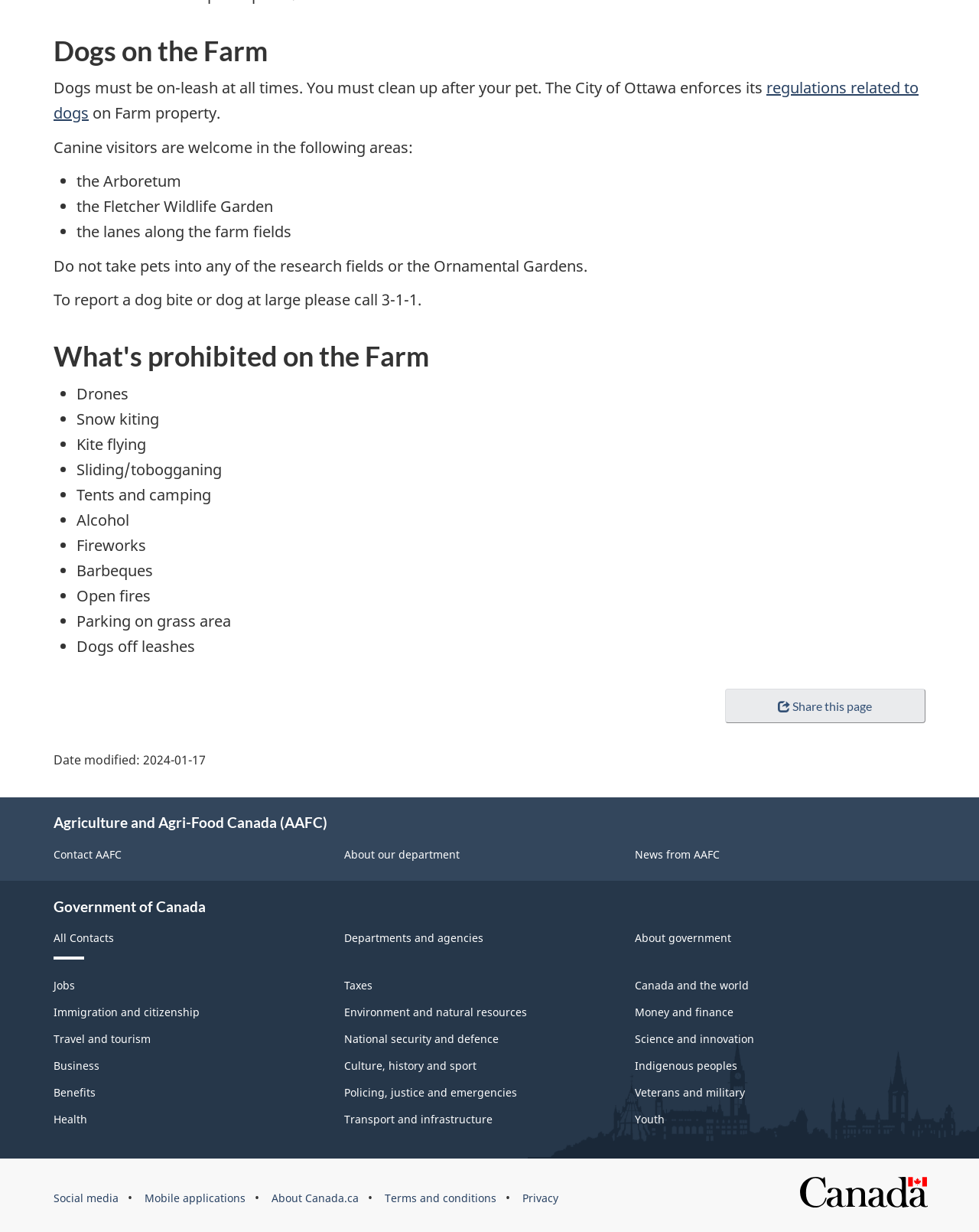Identify the bounding box coordinates of the HTML element based on this description: "Environment and natural resources".

[0.352, 0.816, 0.538, 0.828]